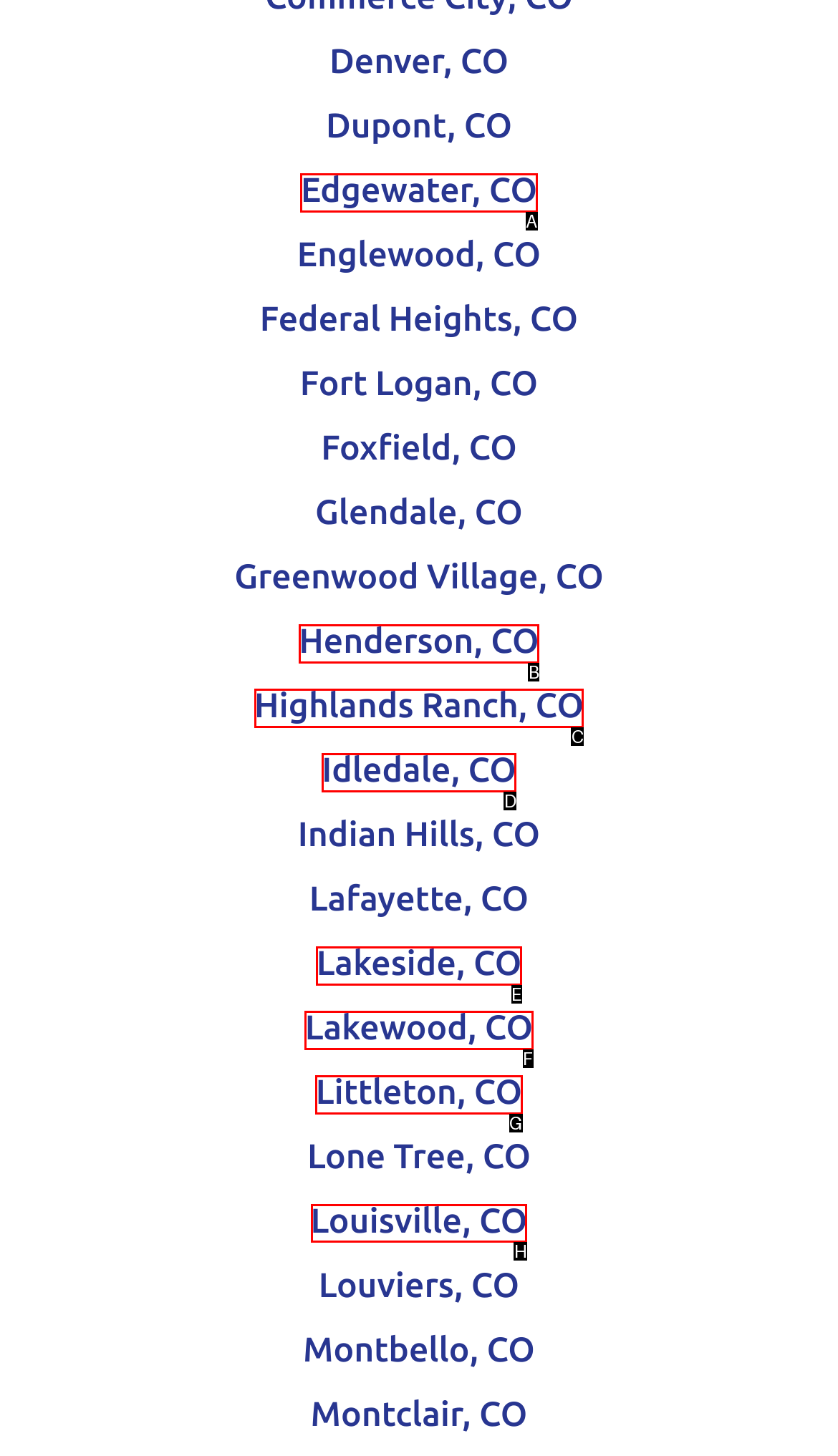Choose the UI element to click on to achieve this task: browse Louisville, CO. Reply with the letter representing the selected element.

H